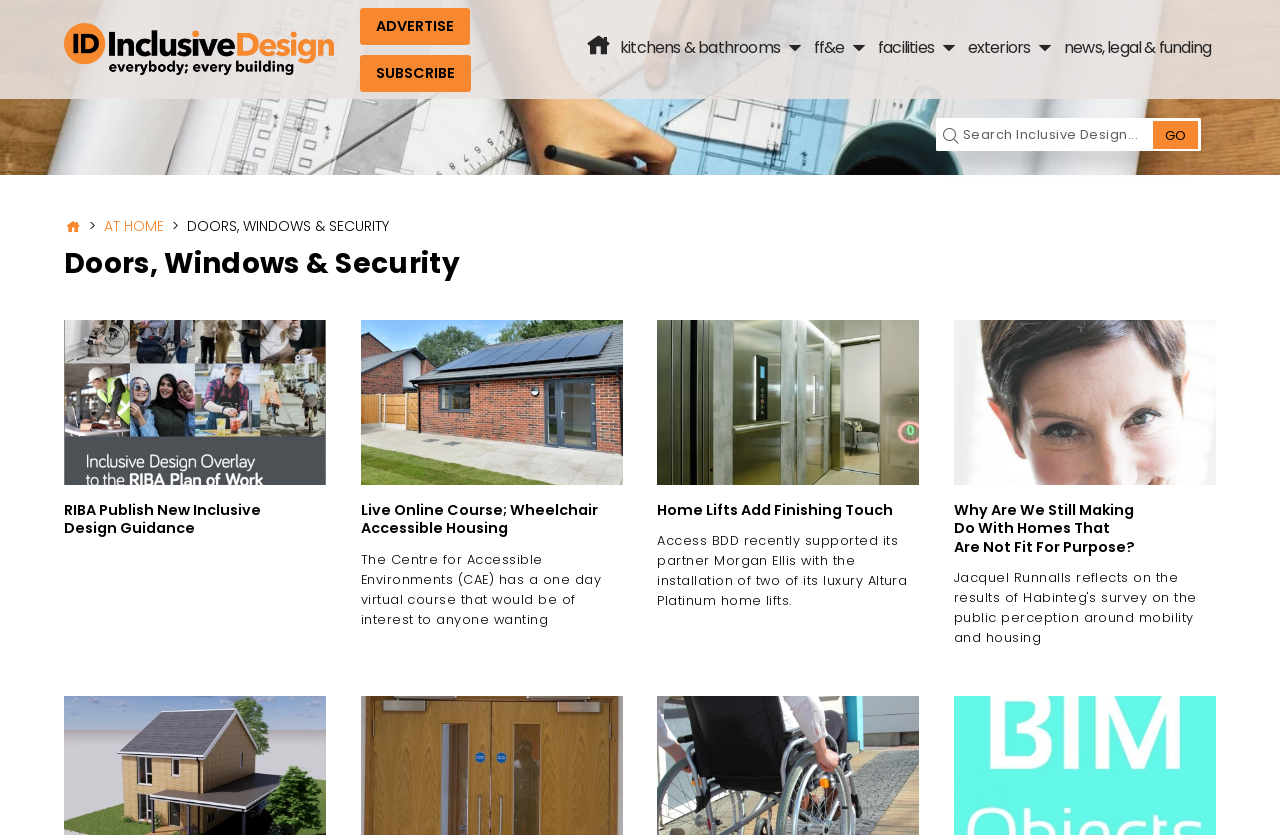Find the bounding box coordinates for the UI element that matches this description: "Chapter 4: Troubleshooting Motivational Problems".

None